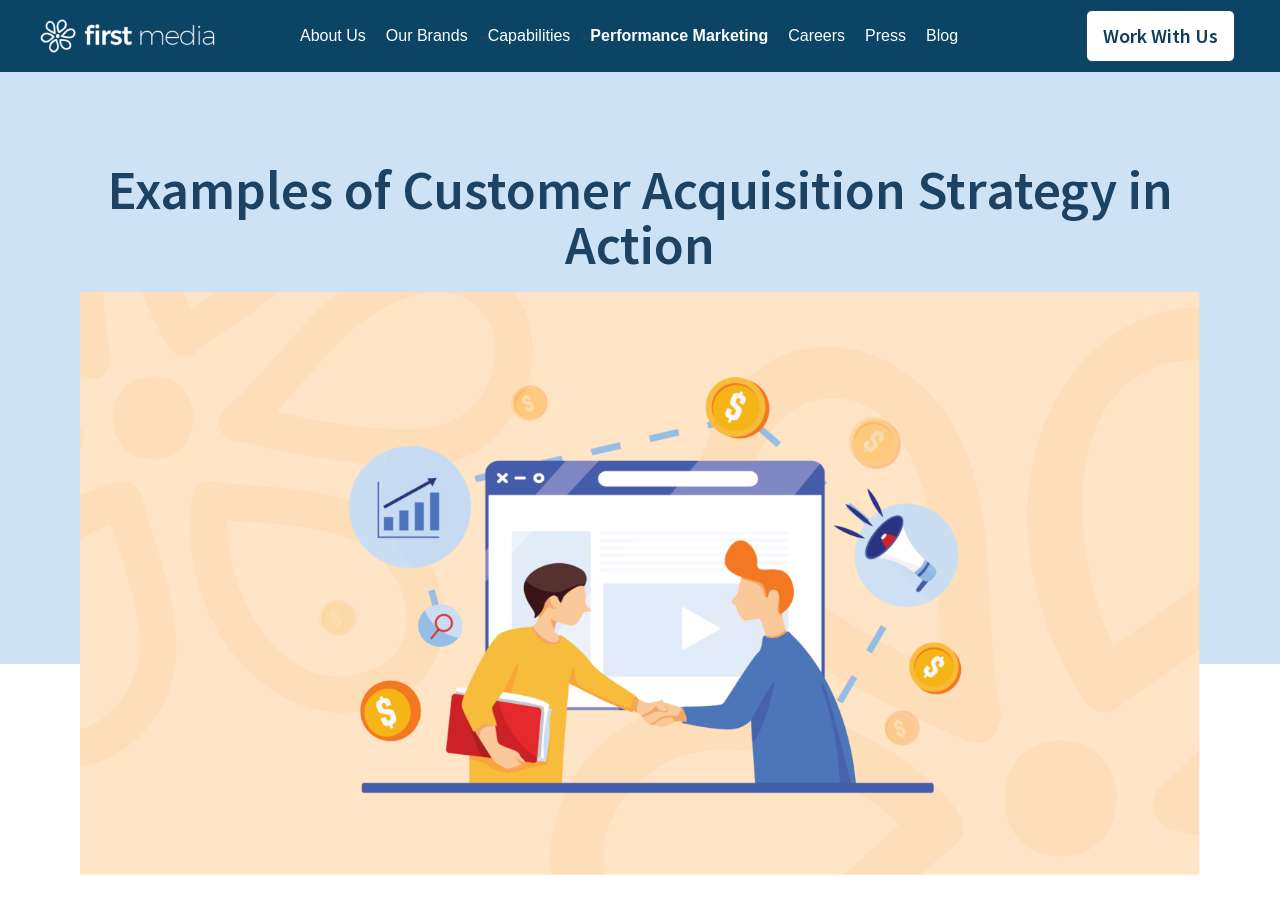Locate the bounding box coordinates of the element that should be clicked to execute the following instruction: "explore Performance Marketing".

[0.461, 0.03, 0.6, 0.049]